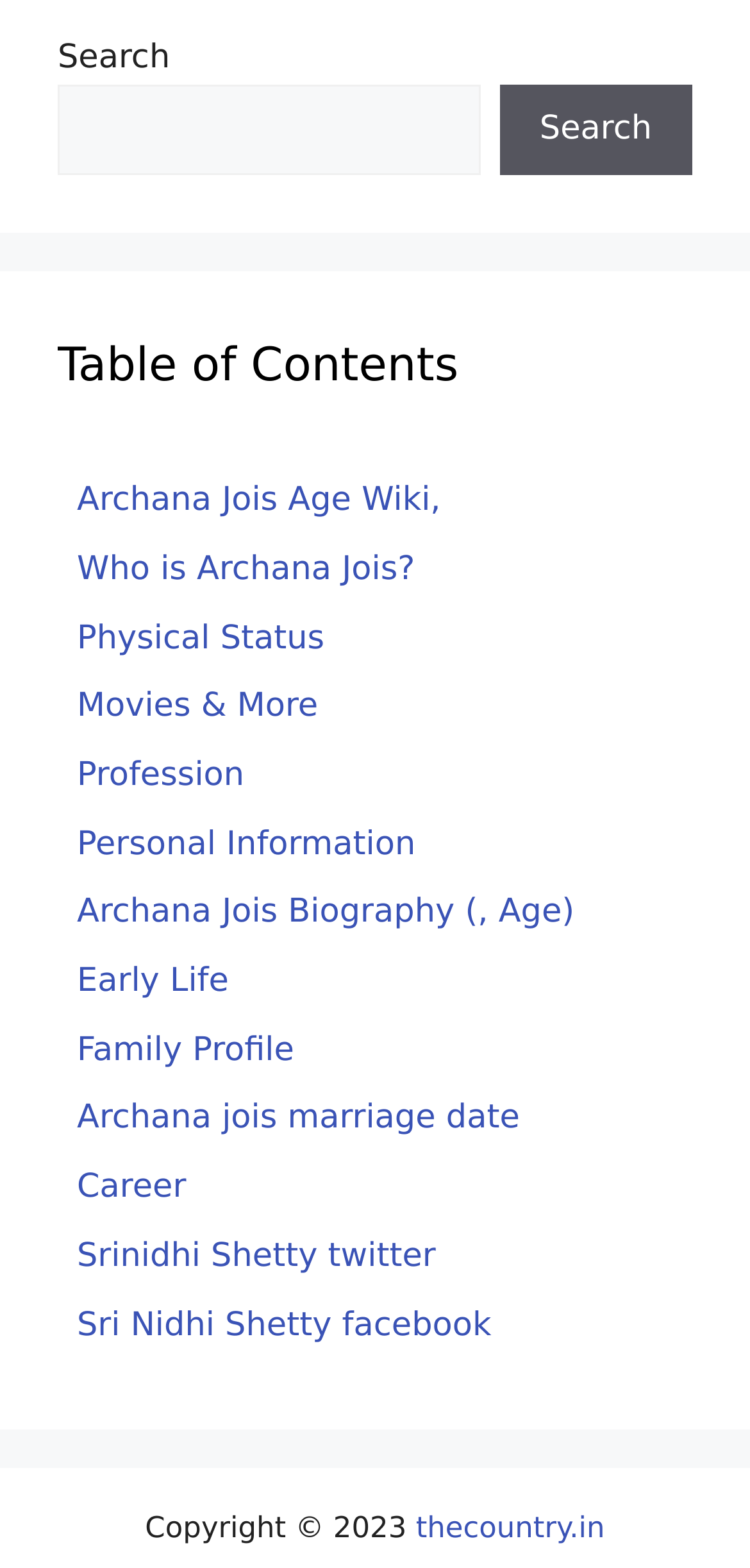Give the bounding box coordinates for this UI element: "Archana jois marriage date". The coordinates should be four float numbers between 0 and 1, arranged as [left, top, right, bottom].

[0.103, 0.697, 0.693, 0.731]